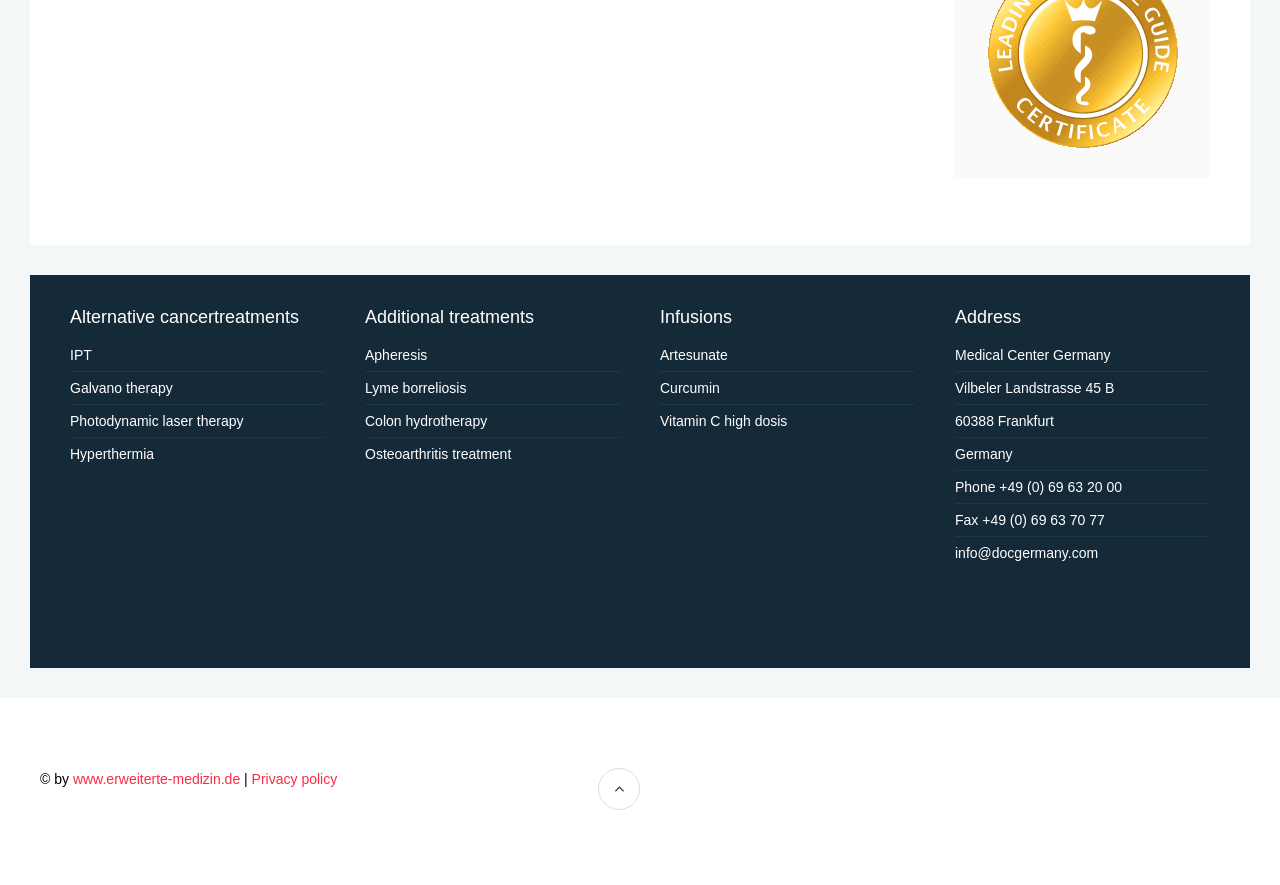Identify the bounding box coordinates of the clickable section necessary to follow the following instruction: "Visit the website www.erweiterte-medizin.de". The coordinates should be presented as four float numbers from 0 to 1, i.e., [left, top, right, bottom].

[0.057, 0.871, 0.188, 0.89]